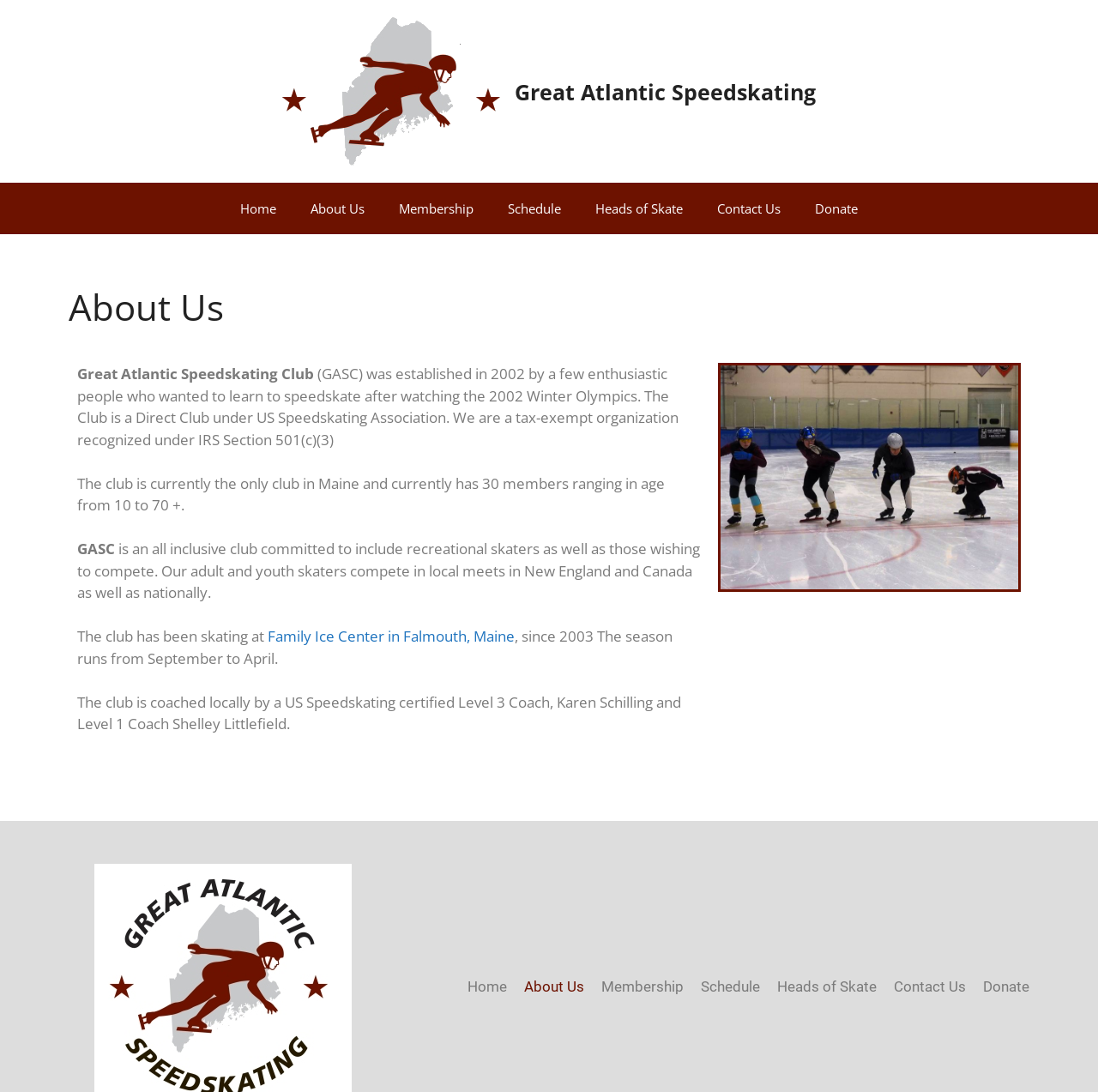Find the bounding box coordinates of the element you need to click on to perform this action: 'Click the 'Home' link'. The coordinates should be represented by four float values between 0 and 1, in the format [left, top, right, bottom].

[0.203, 0.167, 0.267, 0.214]